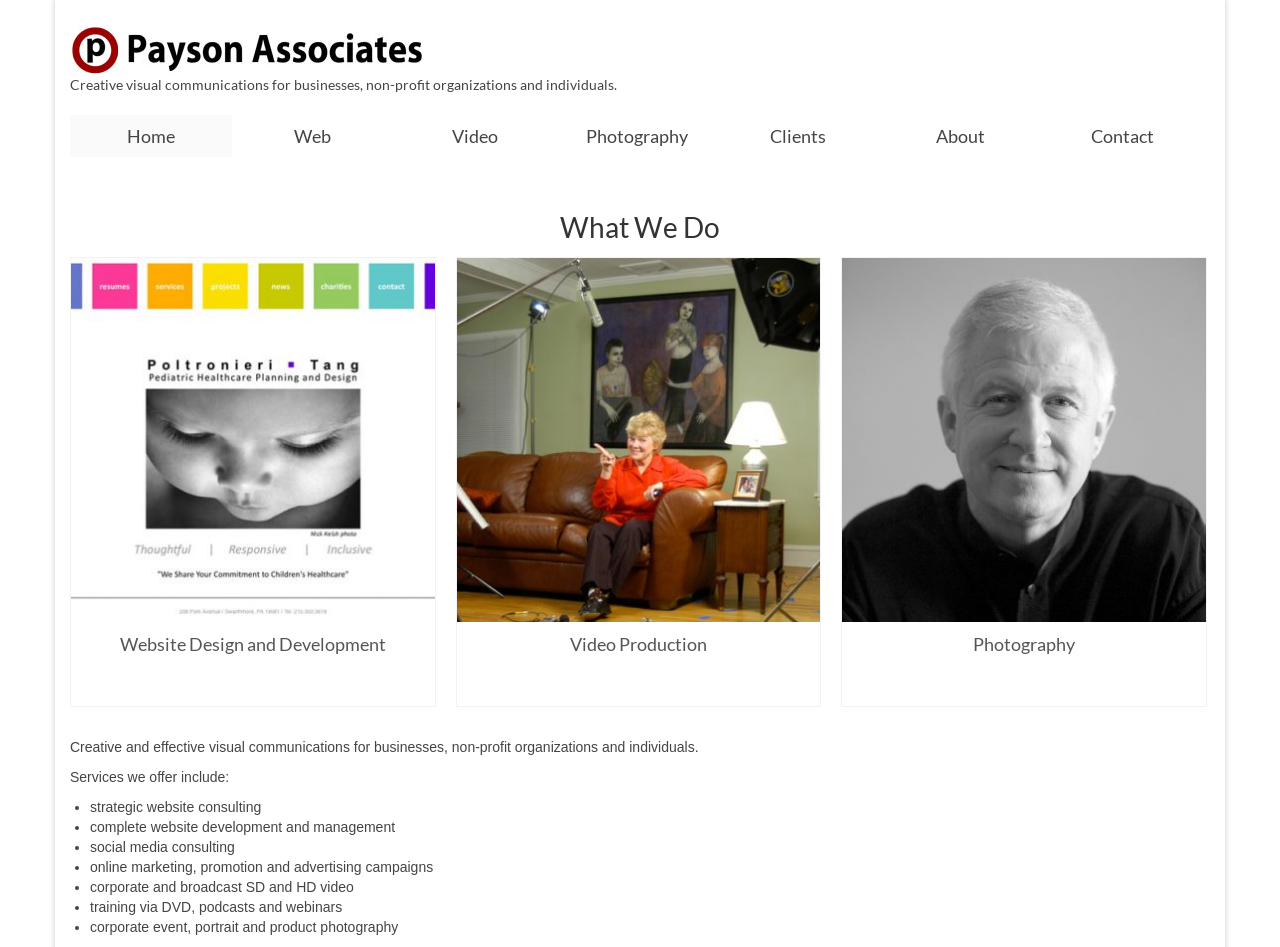Please find the bounding box coordinates of the element that needs to be clicked to perform the following instruction: "Click on the Home link". The bounding box coordinates should be four float numbers between 0 and 1, represented as [left, top, right, bottom].

[0.055, 0.121, 0.181, 0.166]